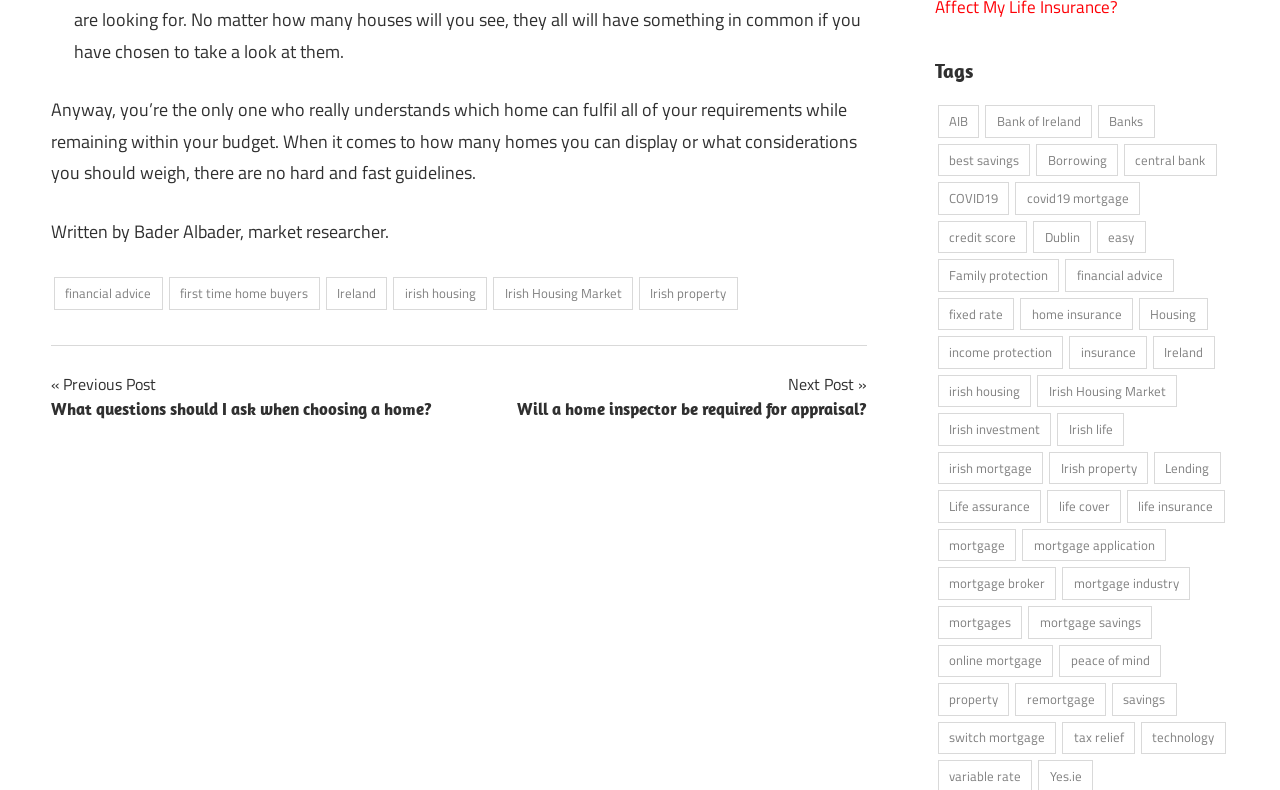How many links are in the footer?
Please ensure your answer is as detailed and informative as possible.

The footer section has 9 links, including 'financial advice', 'first time home buyers', 'Ireland', 'irish housing', 'Irish Housing Market', 'Irish property', 'Posts', '«Previous Post', and 'Next Post».